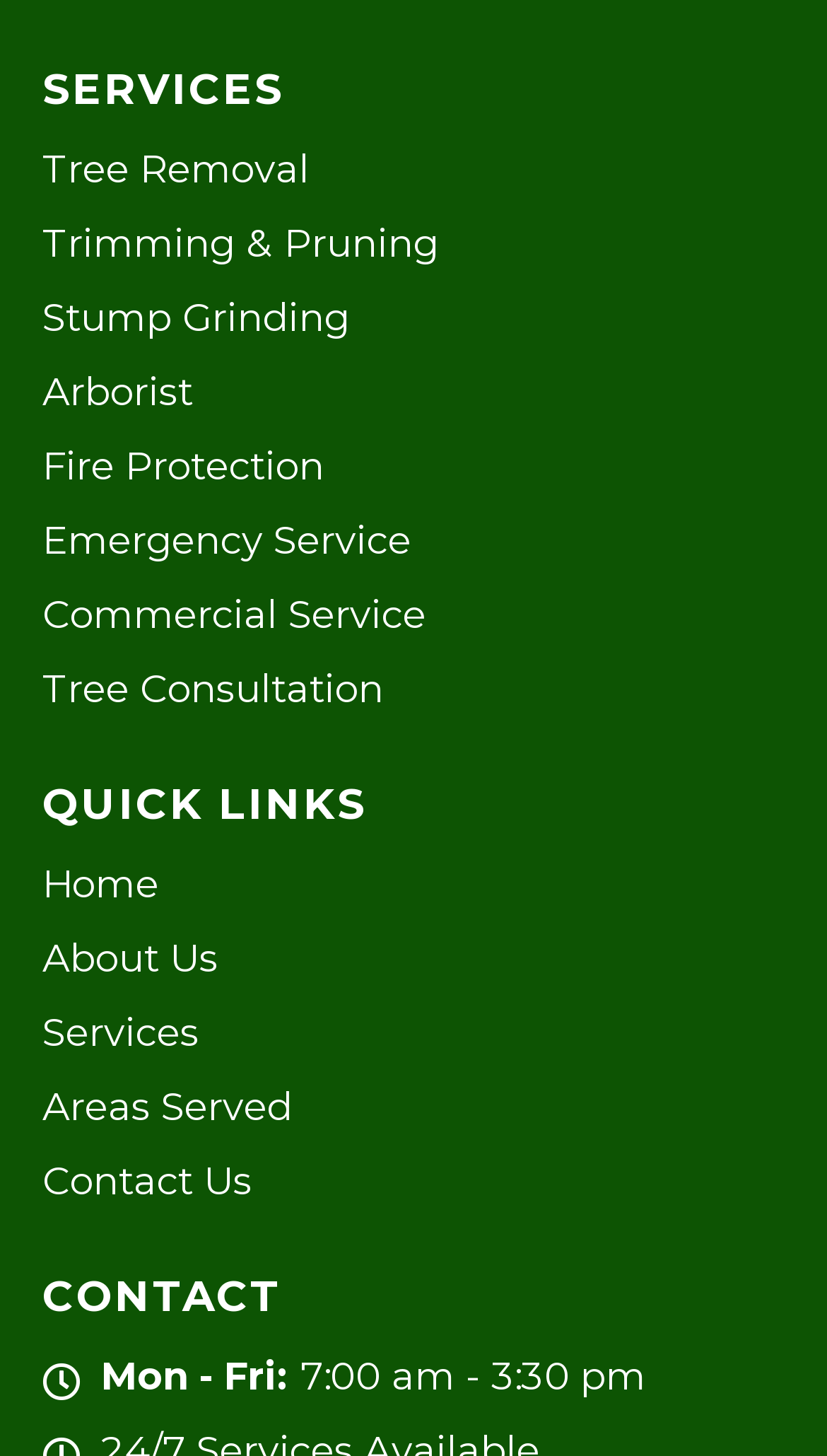Find the bounding box coordinates of the element you need to click on to perform this action: 'Contact Us'. The coordinates should be represented by four float values between 0 and 1, in the format [left, top, right, bottom].

[0.051, 0.792, 0.949, 0.831]